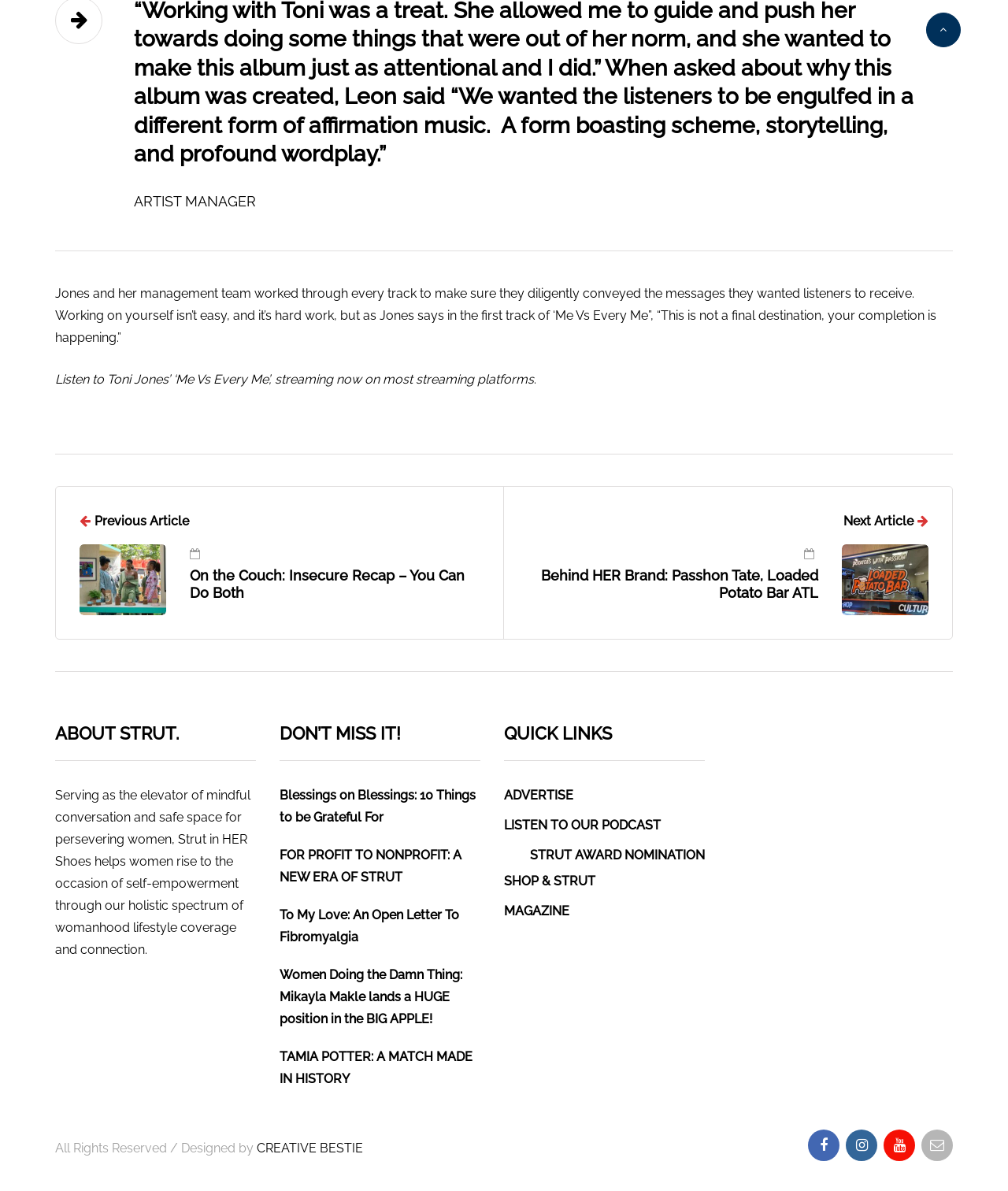From the webpage screenshot, predict the bounding box coordinates (top-left x, top-left y, bottom-right x, bottom-right y) for the UI element described here: Vincent Ma

None